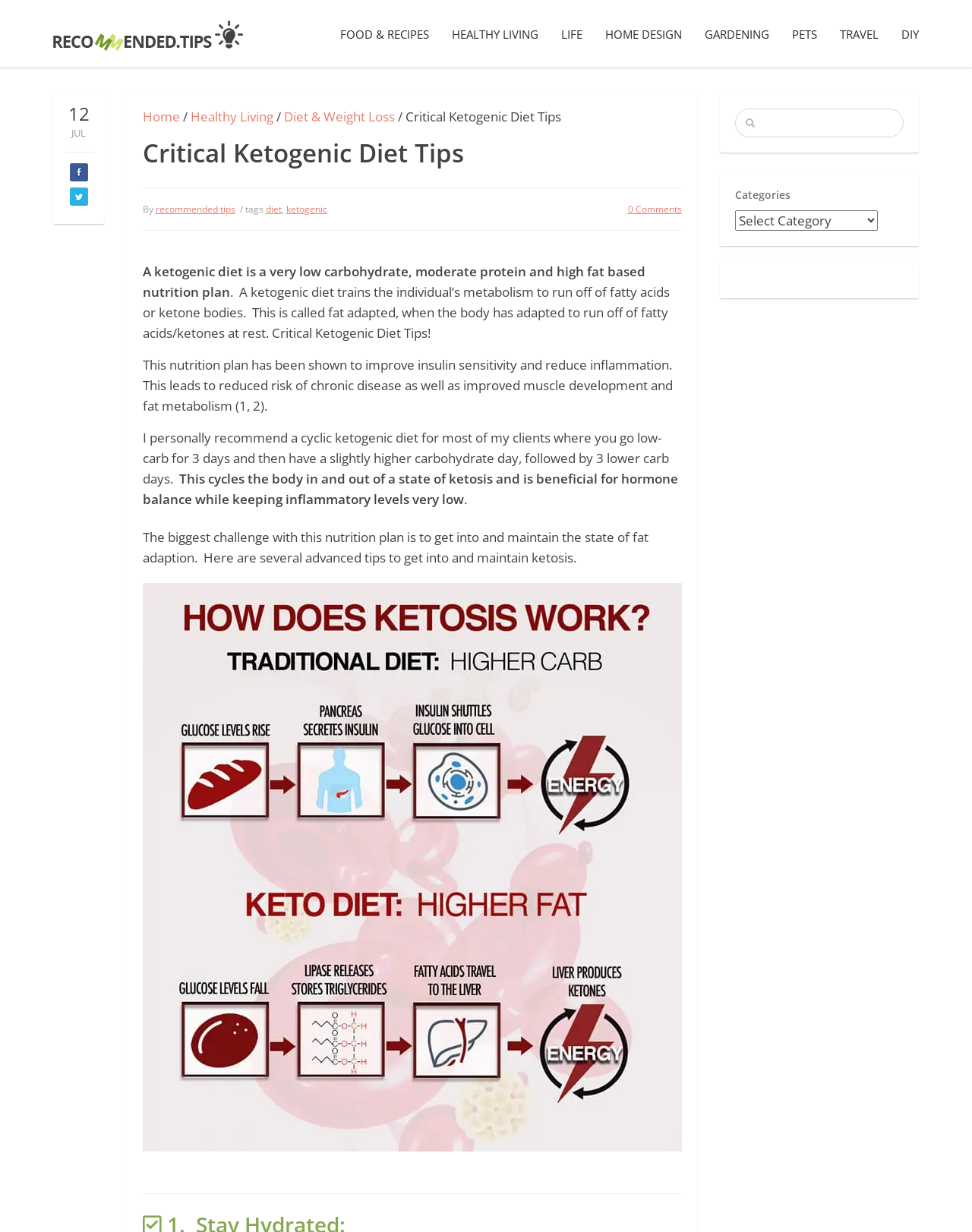Please specify the bounding box coordinates for the clickable region that will help you carry out the instruction: "Enter text in the search box".

[0.756, 0.088, 0.93, 0.112]